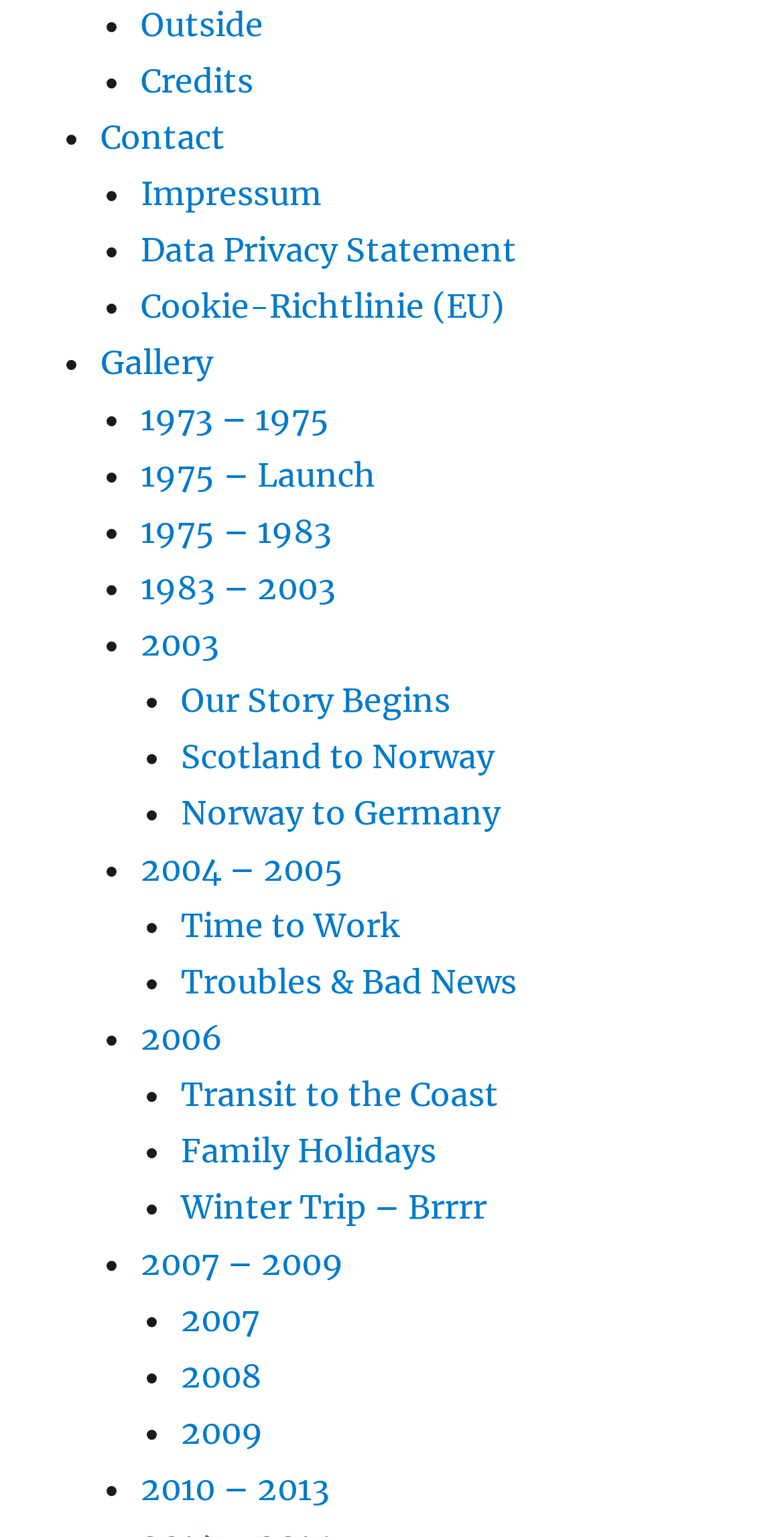Determine the bounding box coordinates for the area that needs to be clicked to fulfill this task: "Visit Instagram". The coordinates must be given as four float numbers between 0 and 1, i.e., [left, top, right, bottom].

None